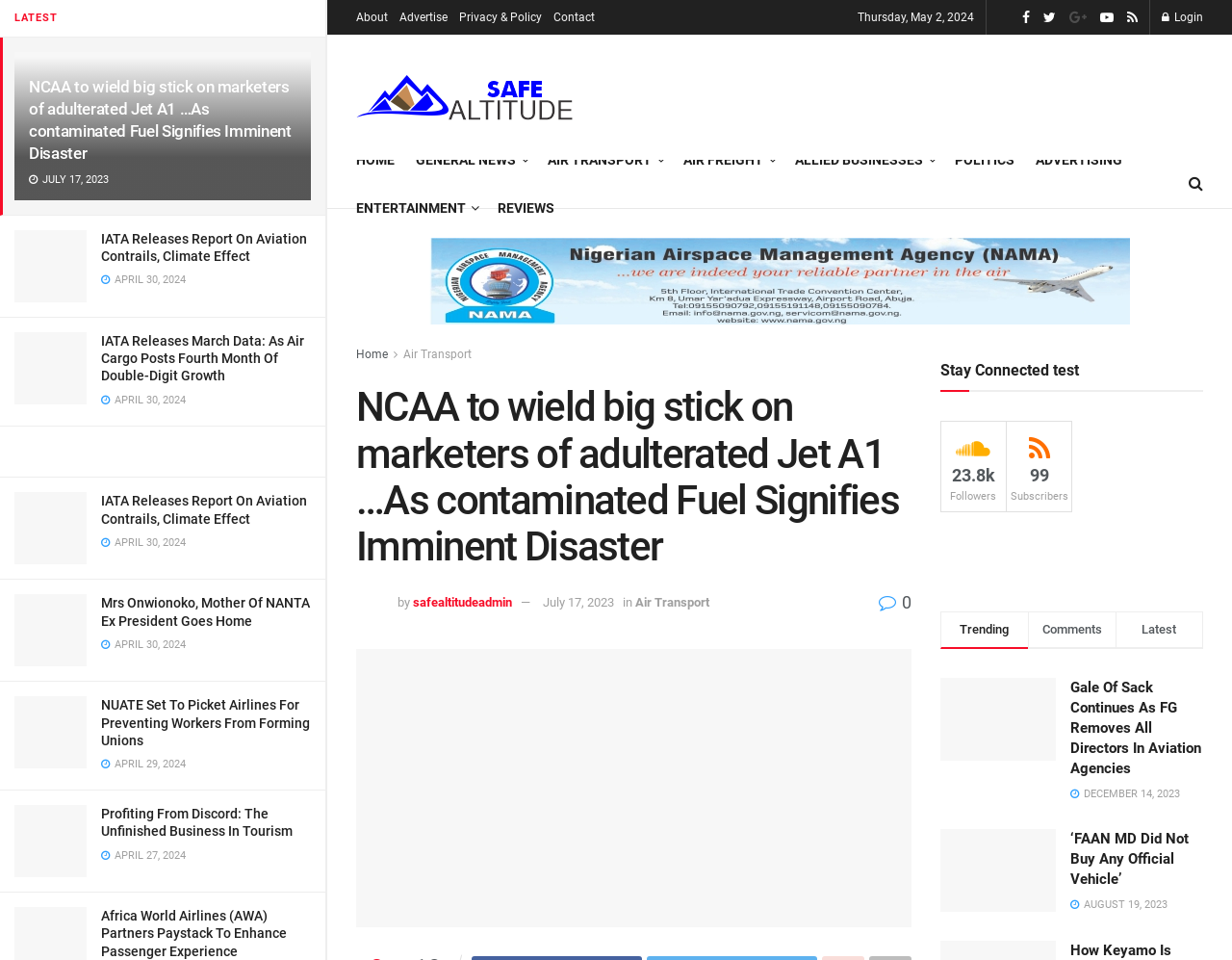Determine the bounding box coordinates of the clickable element to achieve the following action: 'Click on the 'NCAA to wield big stick on marketers of adulterated Jet A1 …As contaminated Fuel Signifies Imminent Disaster' link'. Provide the coordinates as four float values between 0 and 1, formatted as [left, top, right, bottom].

[0.012, 0.054, 0.252, 0.209]